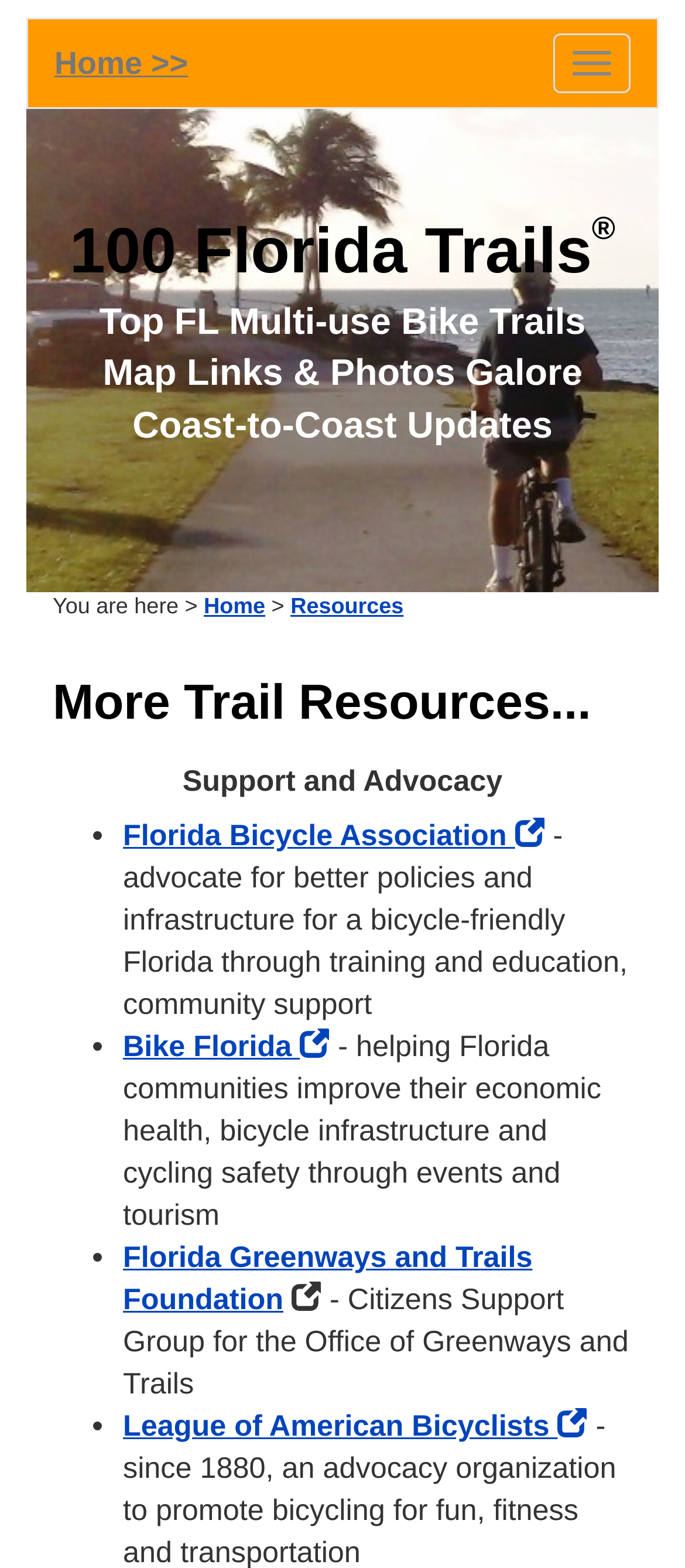Identify the bounding box coordinates of the area you need to click to perform the following instruction: "Explore Bike Florida".

[0.179, 0.657, 0.481, 0.678]